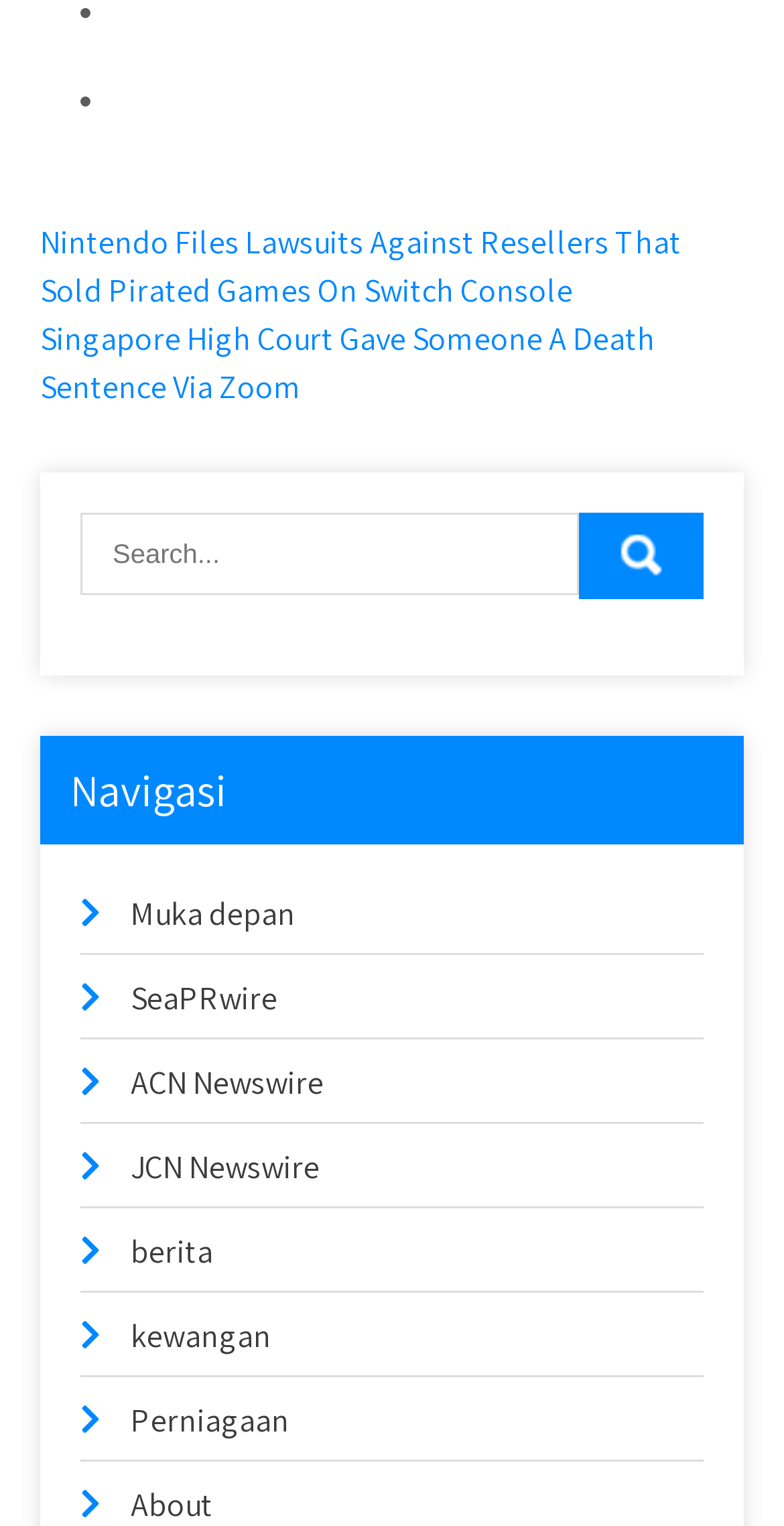Please determine the bounding box coordinates of the element to click in order to execute the following instruction: "Read news about Nintendo". The coordinates should be four float numbers between 0 and 1, specified as [left, top, right, bottom].

[0.051, 0.144, 0.869, 0.204]